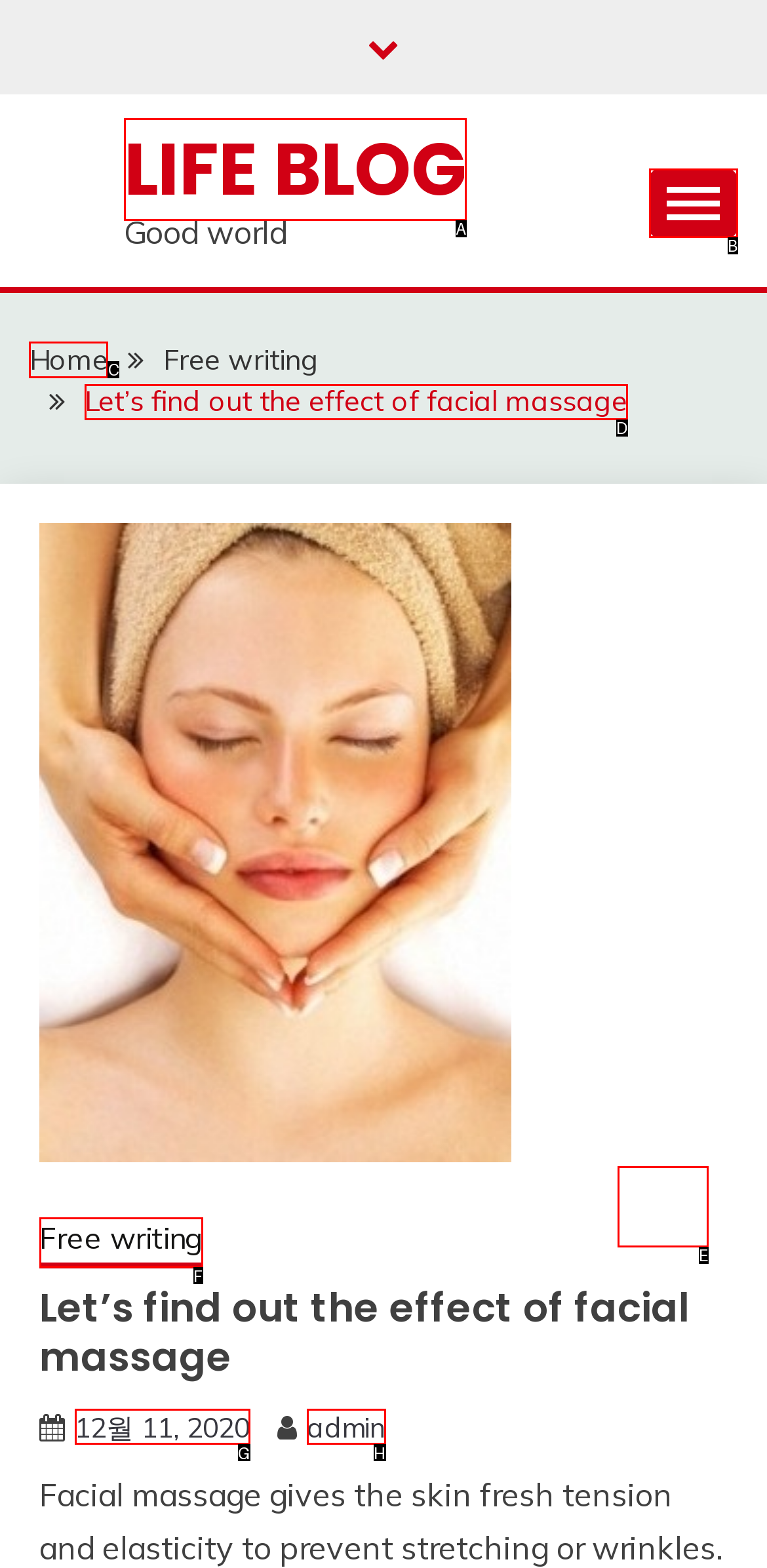Identify the HTML element you need to click to achieve the task: Visit the website. Respond with the corresponding letter of the option.

None